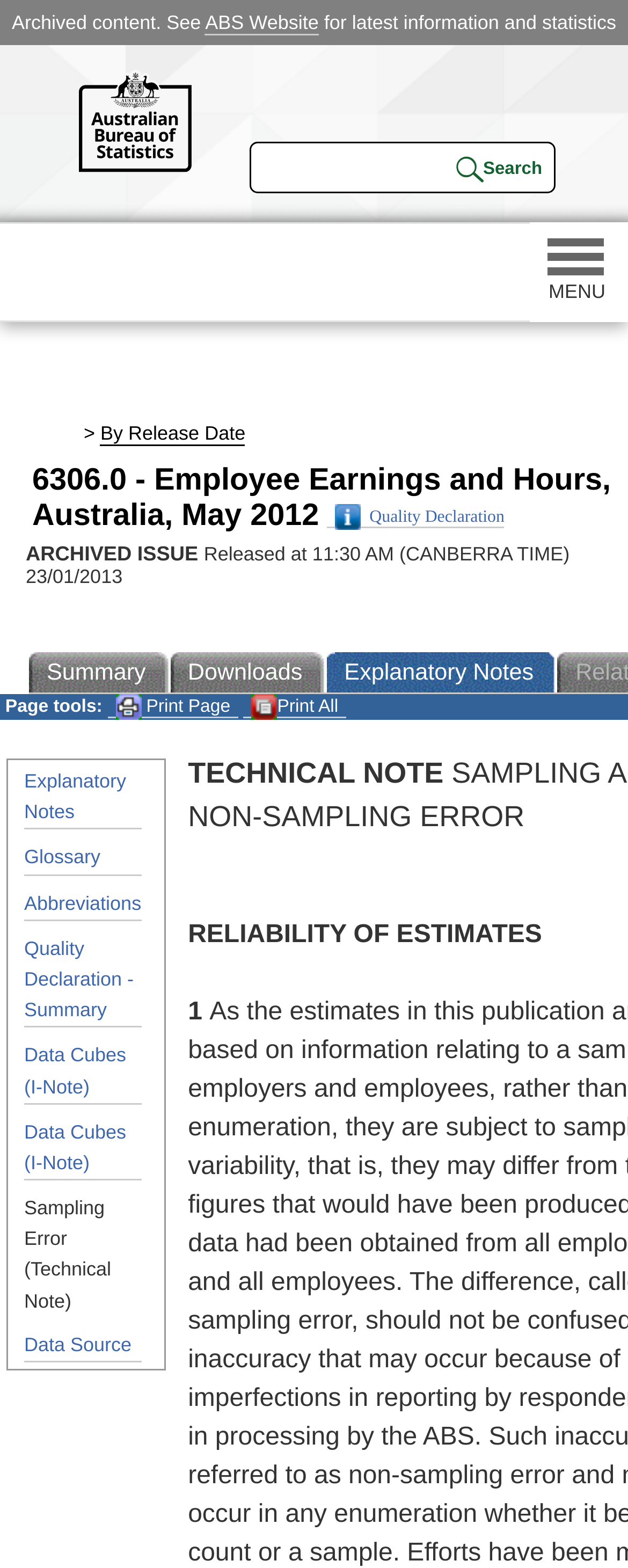What is the purpose of the 'Search for:' textbox?
Please respond to the question thoroughly and include all relevant details.

The answer can be found by looking at the 'Search for: Submit search query:' textbox, which is located next to the 'Search' button, indicating that the purpose of the textbox is to submit a search query.